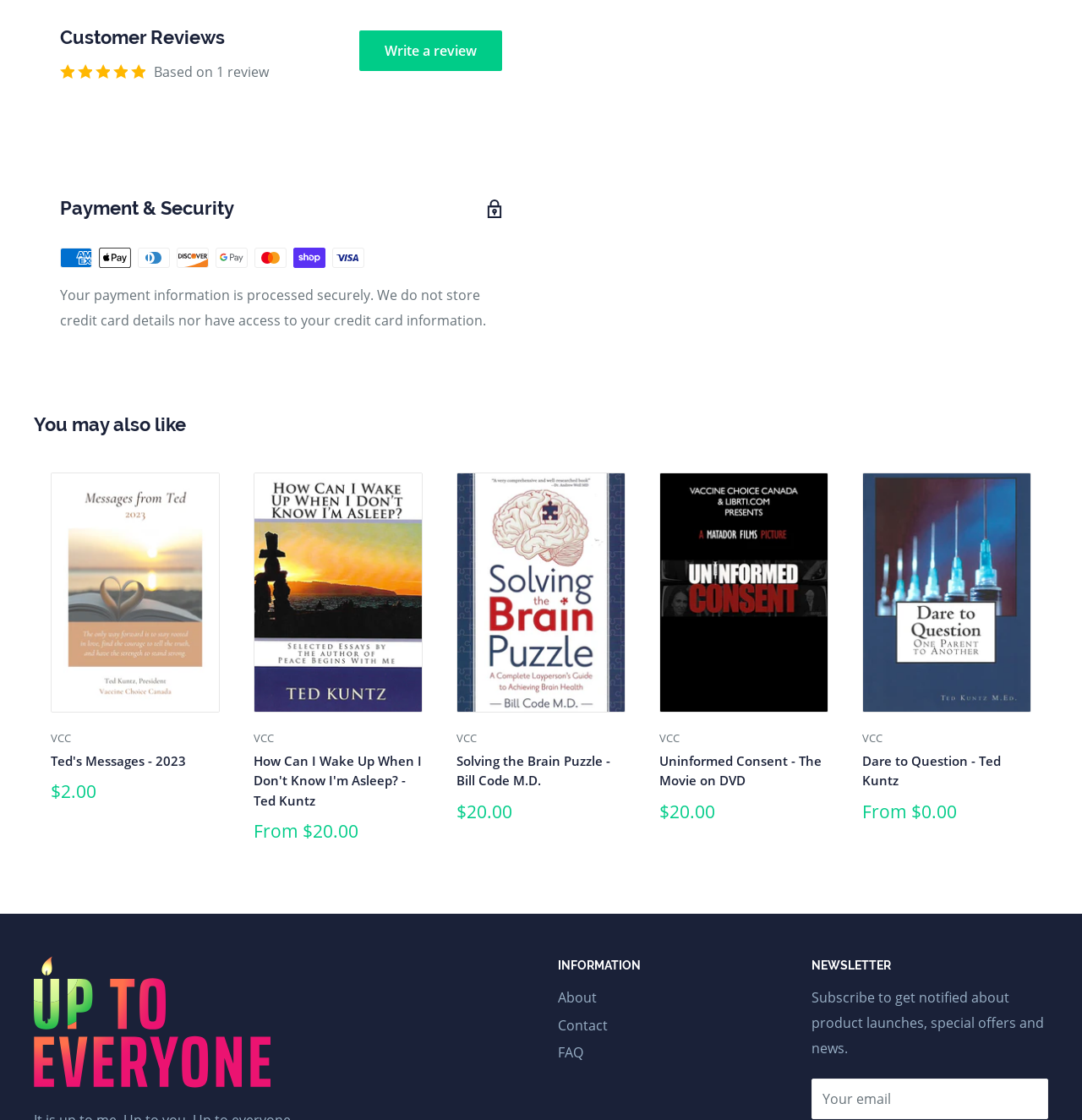Please look at the image and answer the question with a detailed explanation: What is the purpose of the 'Write a review' link?

The 'Write a review' link is likely intended for customers to submit their reviews of the product, as it is located near the 'Customer Reviews' heading and the average rating of the product.